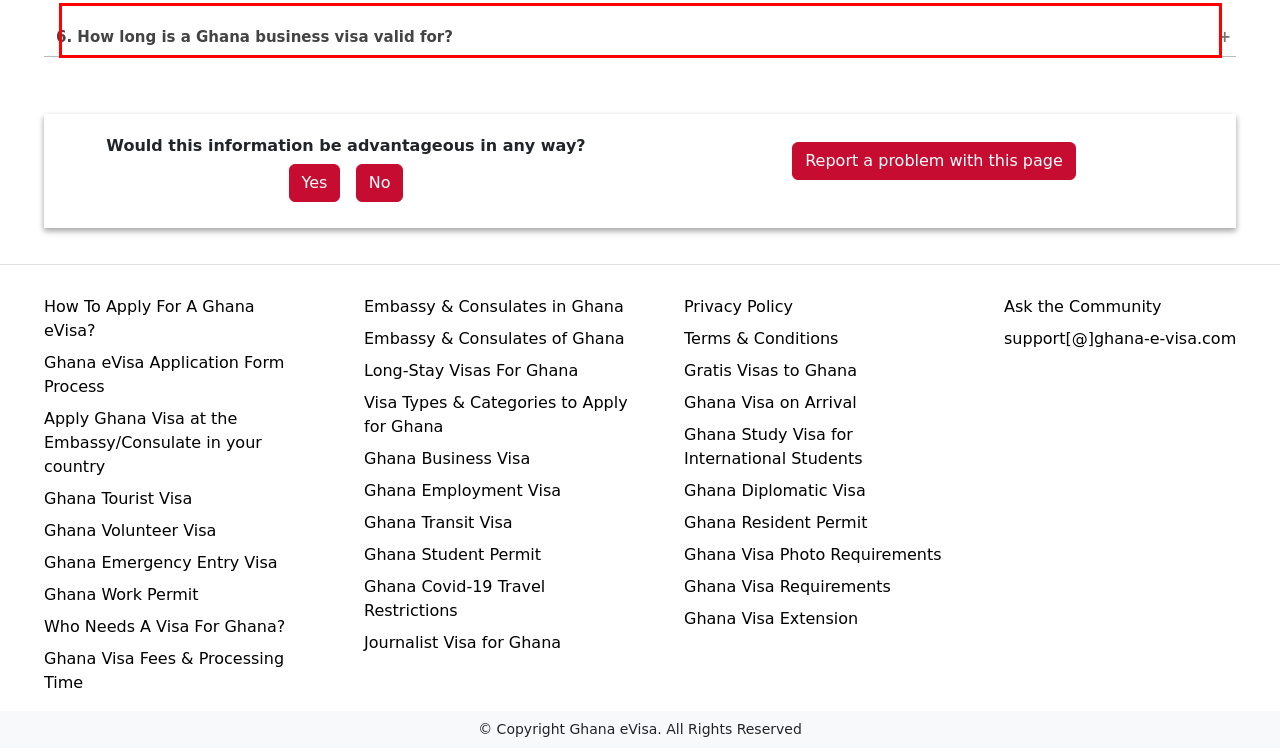In the given screenshot, locate the red bounding box and extract the text content from within it.

Yes, it is possible to apply for a Ghana business visa online through the Ghana eVisa portal. However, not all countries are eligible for online visa applications, so you should check with your local embassy or consulate for more information.